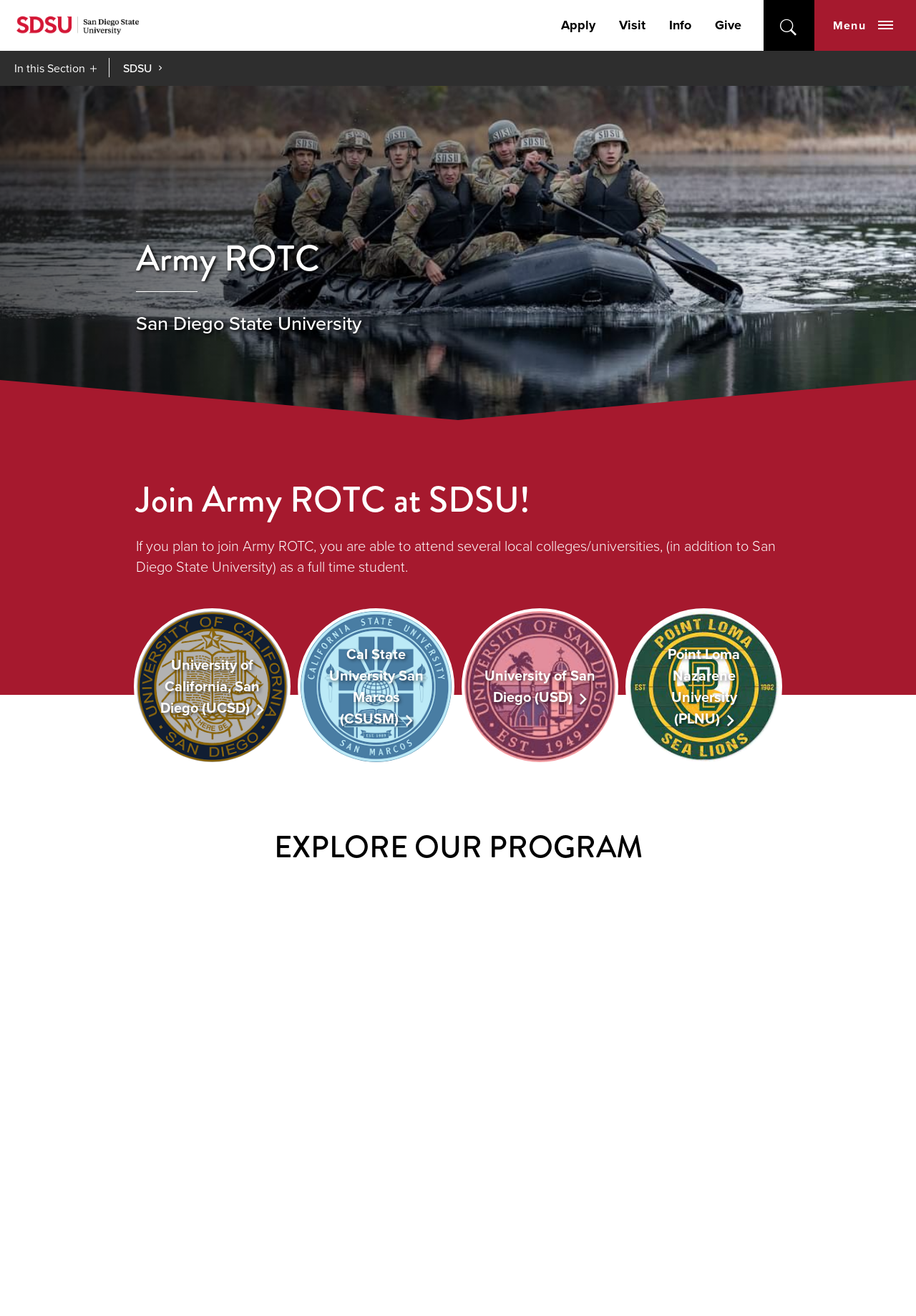Provide a brief response to the question below using one word or phrase:
What is the name of the program?

Army ROTC